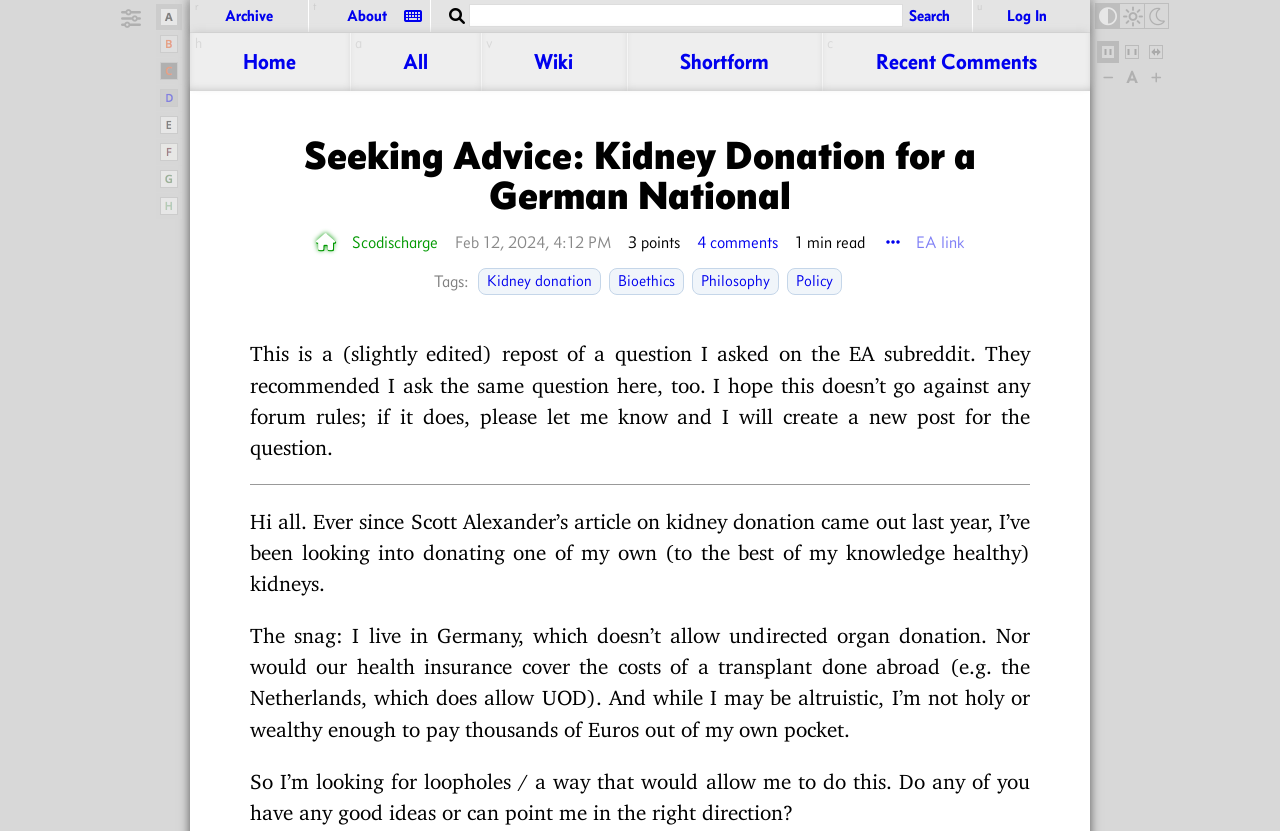Please reply to the following question using a single word or phrase: 
What is the author's concern about donating a kidney?

Cost